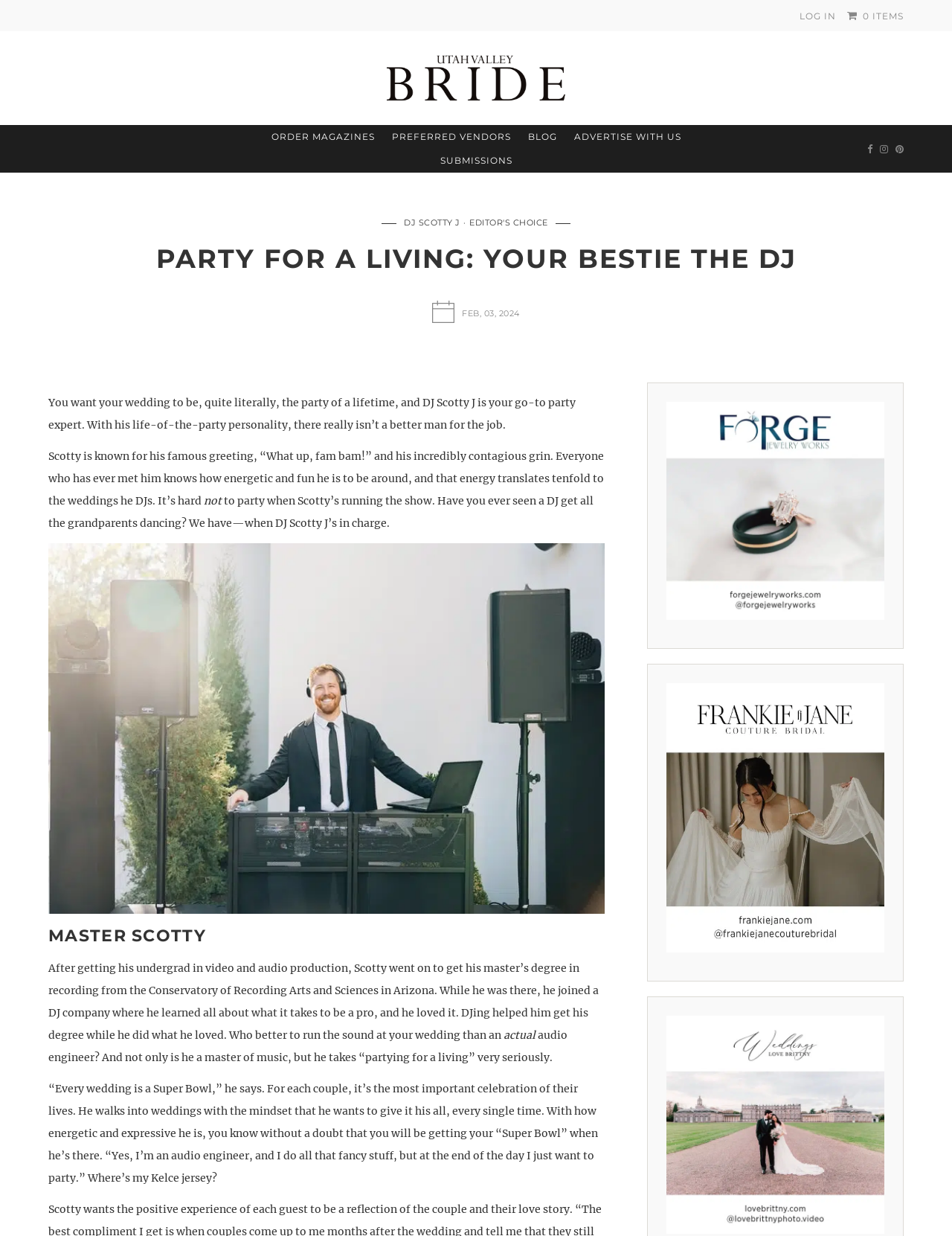Identify the bounding box for the UI element that is described as follows: "Home".

None